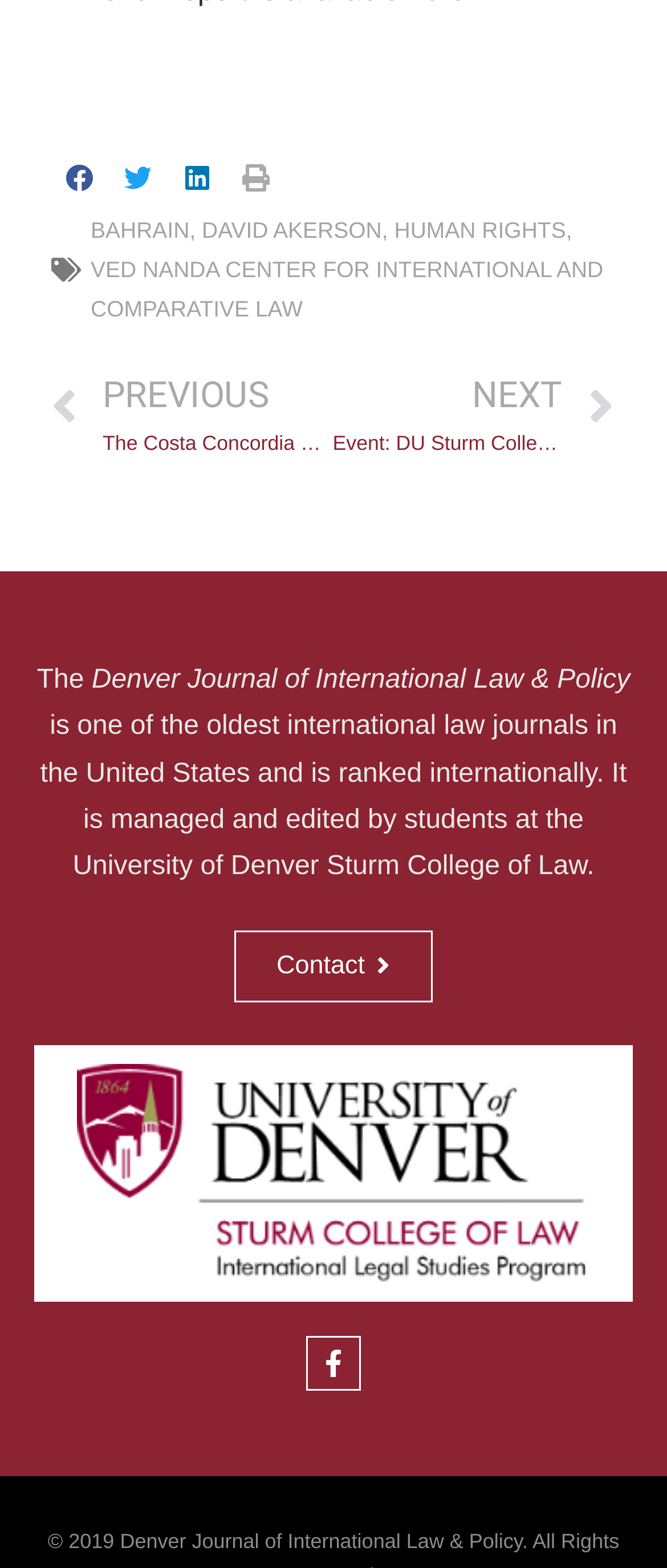Is there a contact link on the webpage?
Please answer the question with a detailed and comprehensive explanation.

I found a link element at the bottom of the webpage, which says 'Contact'. This indicates that there is a contact link on the webpage.